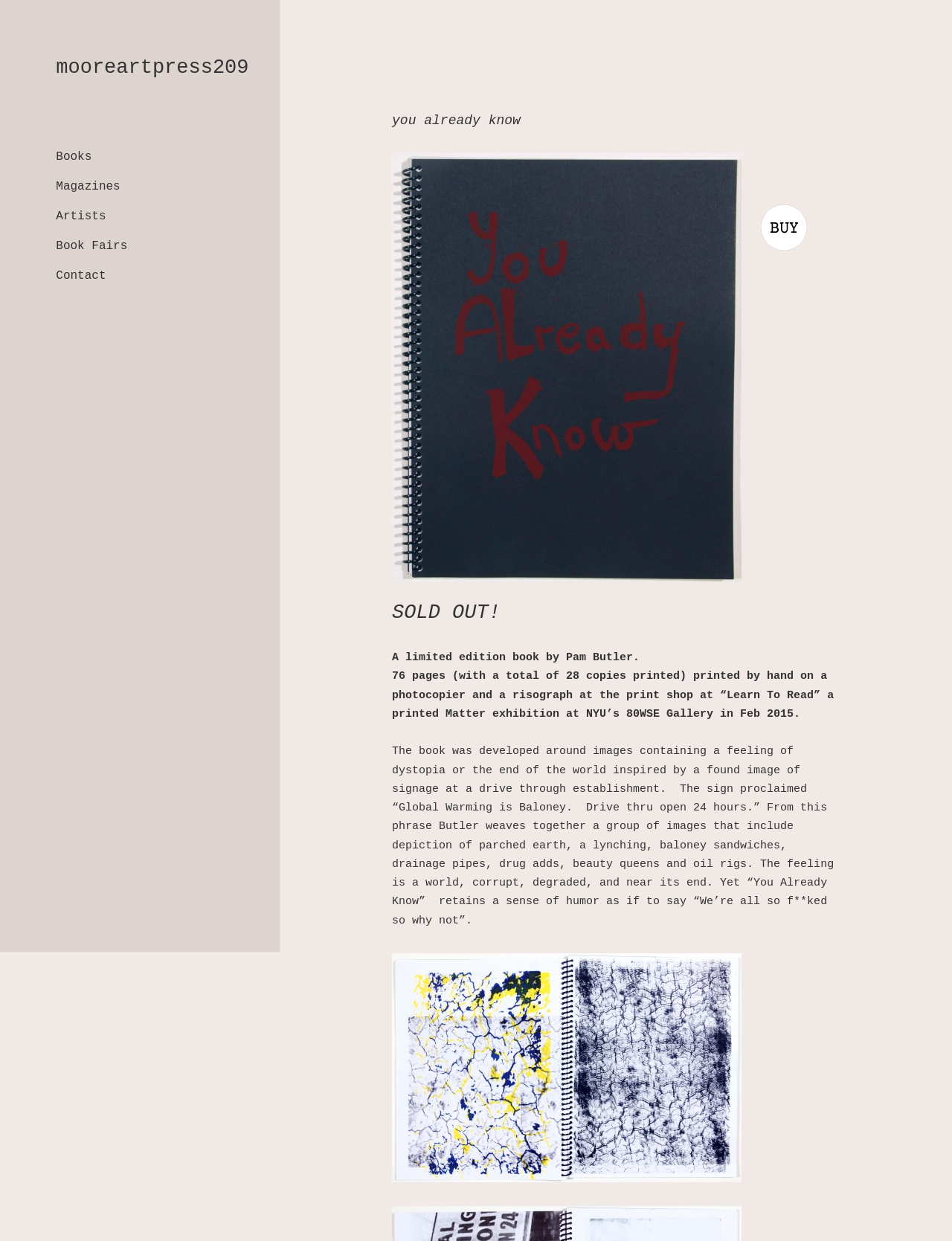Provide the bounding box coordinates of the HTML element described as: "The Watch". The bounding box coordinates should be four float numbers between 0 and 1, i.e., [left, top, right, bottom].

None